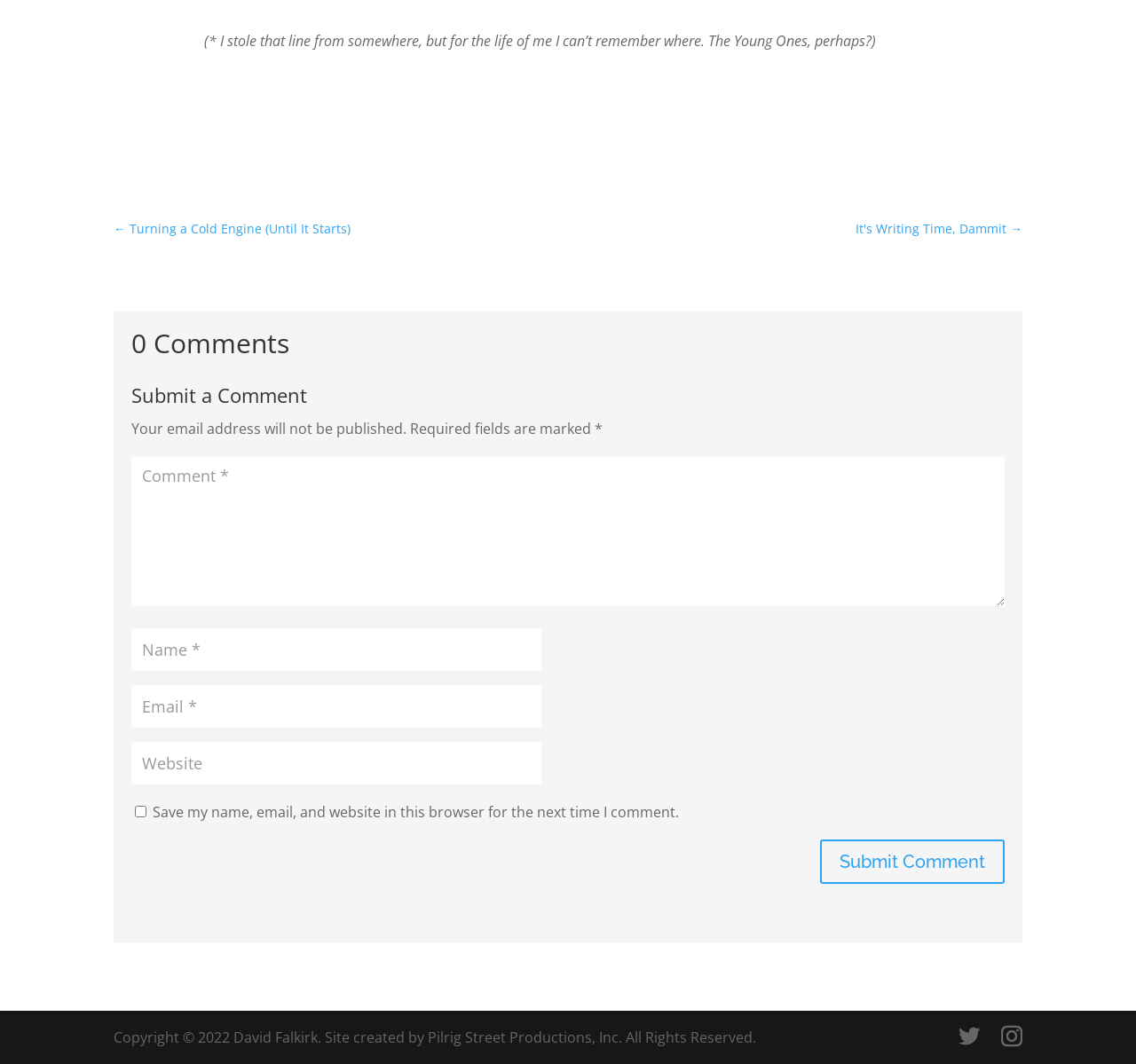Please determine the bounding box coordinates, formatted as (top-left x, top-left y, bottom-right x, bottom-right y), with all values as floating point numbers between 0 and 1. Identify the bounding box of the region described as: input value="Website" name="url"

[0.116, 0.697, 0.477, 0.737]